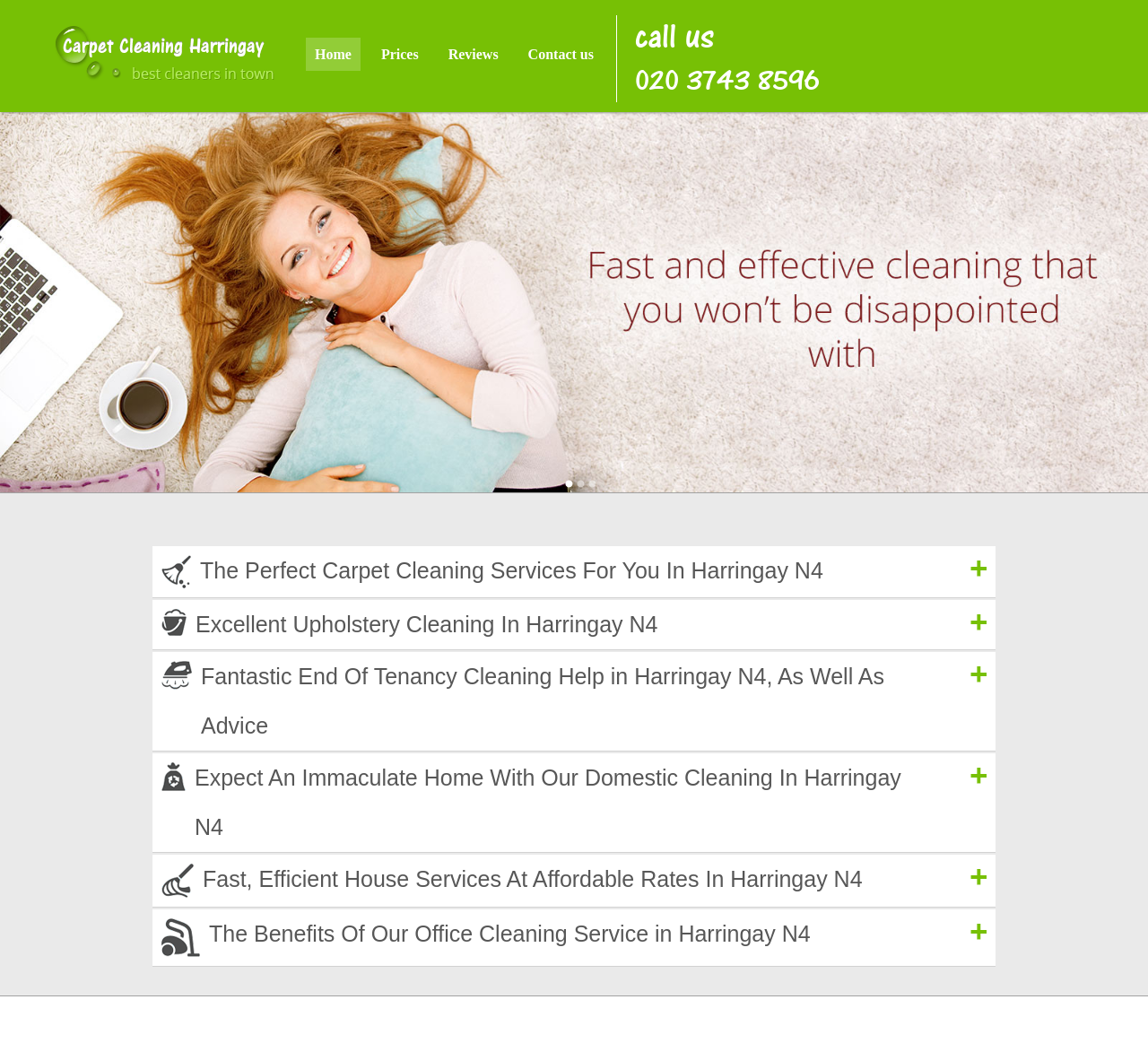Locate the bounding box coordinates of the clickable region to complete the following instruction: "Click on 'Call Now!' button."

[0.553, 0.015, 0.721, 0.091]